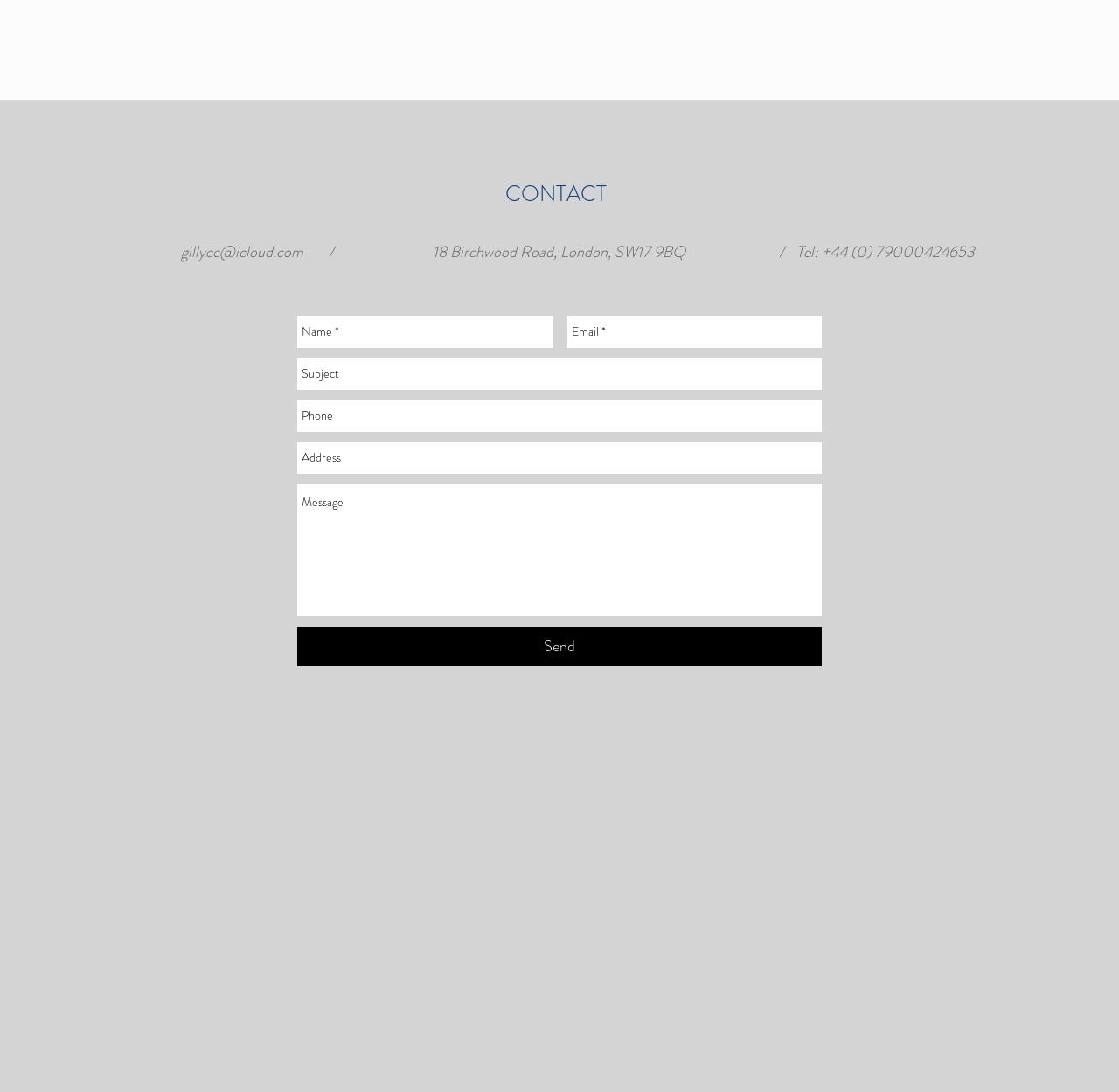Determine the bounding box coordinates of the section I need to click to execute the following instruction: "Enter your name". Provide the coordinates as four float numbers between 0 and 1, i.e., [left, top, right, bottom].

[0.266, 0.29, 0.494, 0.319]